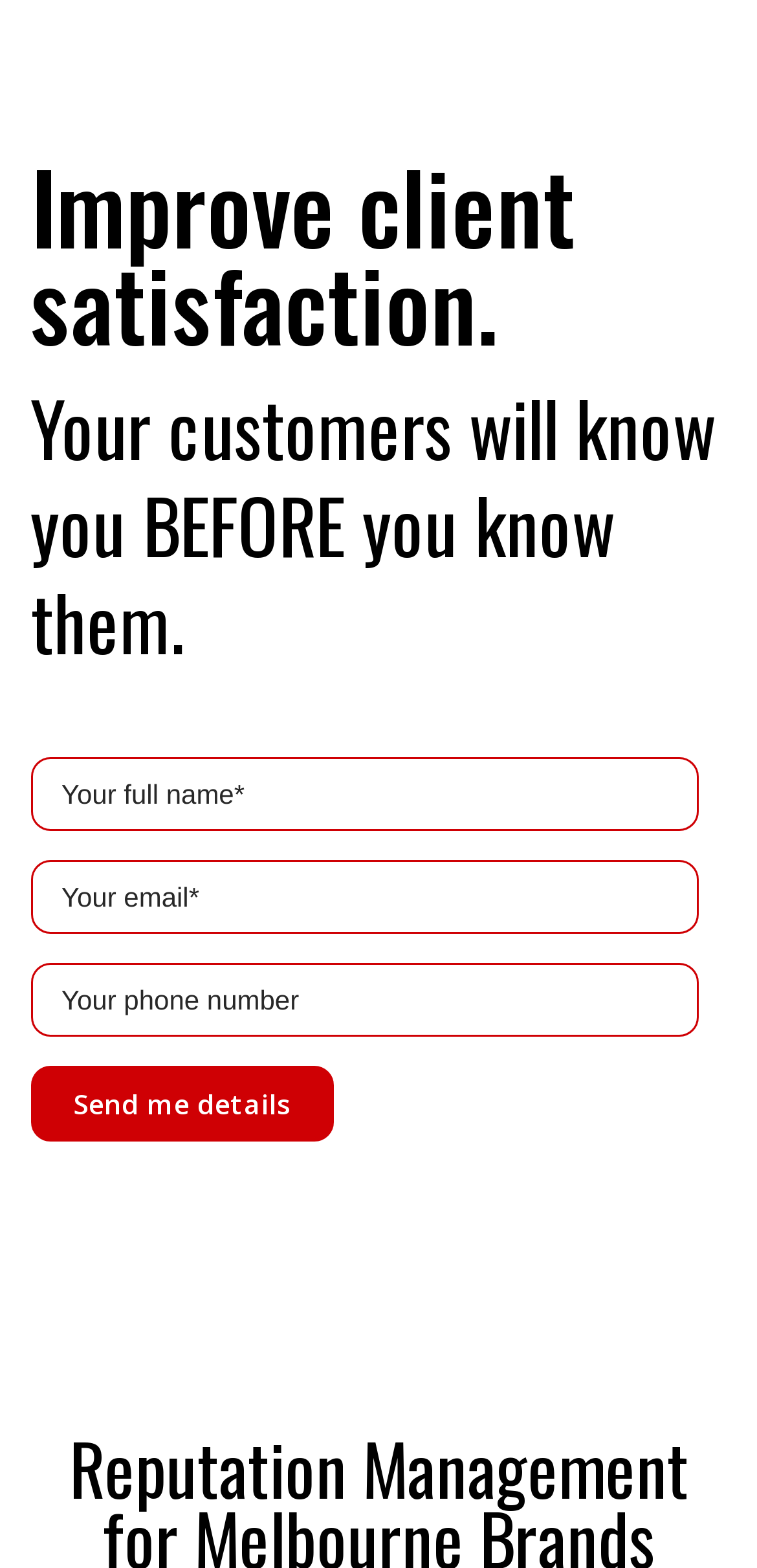Extract the main heading from the webpage content.

Reputation Management for Melbourne Brands